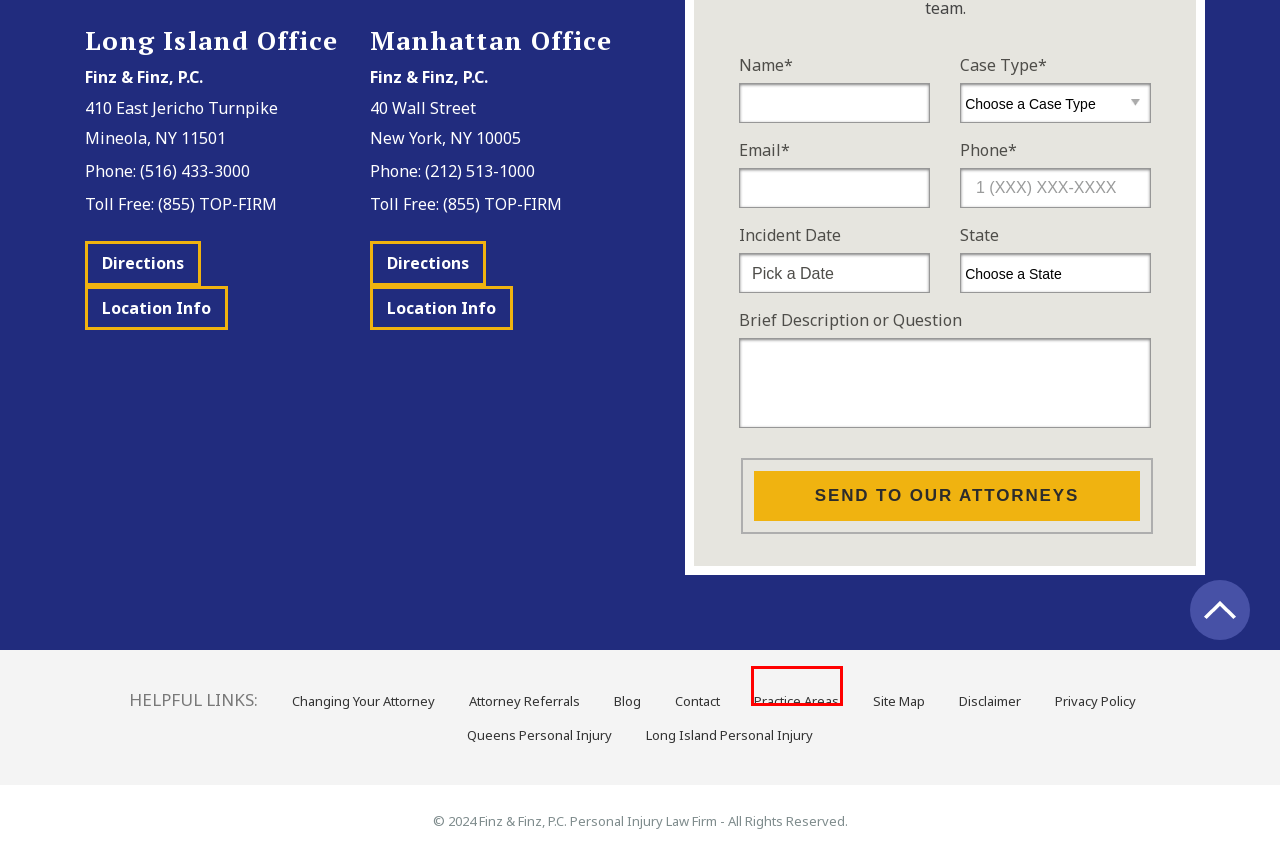Look at the screenshot of a webpage that includes a red bounding box around a UI element. Select the most appropriate webpage description that matches the page seen after clicking the highlighted element. Here are the candidates:
A. Manhattan Personal Injury Lawyers - Finz & Finz, P.C.
B. Privacy Policy | Finz & Finz, P.C.
C. Attorney Referrals | Finz & Finz, P.C.
D. Mineola Personal Injury Lawyers - Finz & Finz, P.C.
E. Queens Personal Injury Lawyer - Finz & Finz, P.C.
F. 19 Best New York, NY Motorcycle Accident Lawyers | Expertise.com
G. Site Map | Finz & Finz, P.C.
H. Practice Areas & Legal Services | Finz & Finz, P.C.

H